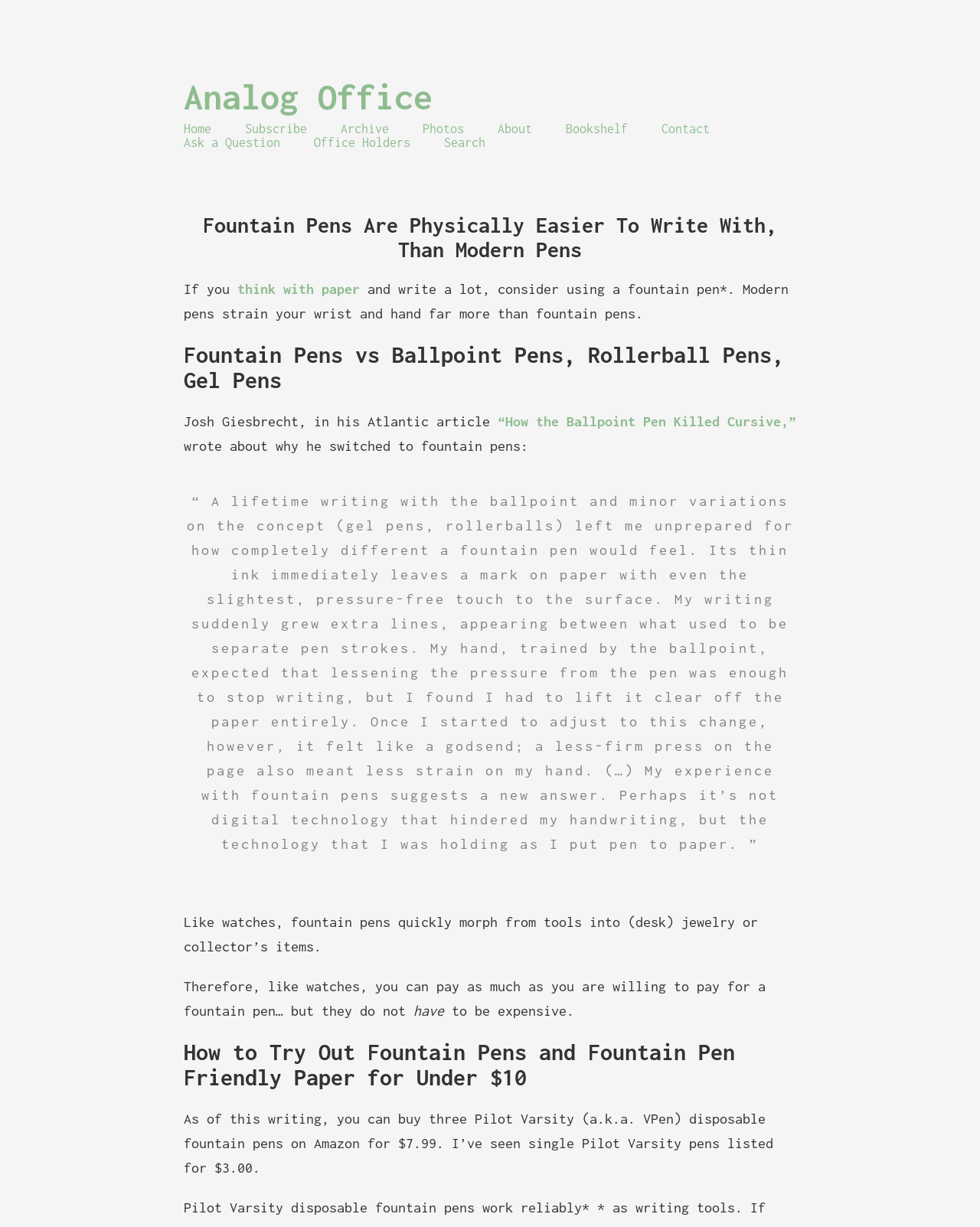How much do Pilot Varsity pens cost?
Give a detailed response to the question by analyzing the screenshot.

According to the webpage, a single Pilot Varsity pen can be listed for $3.00, and a pack of three can be bought on Amazon for $7.99.